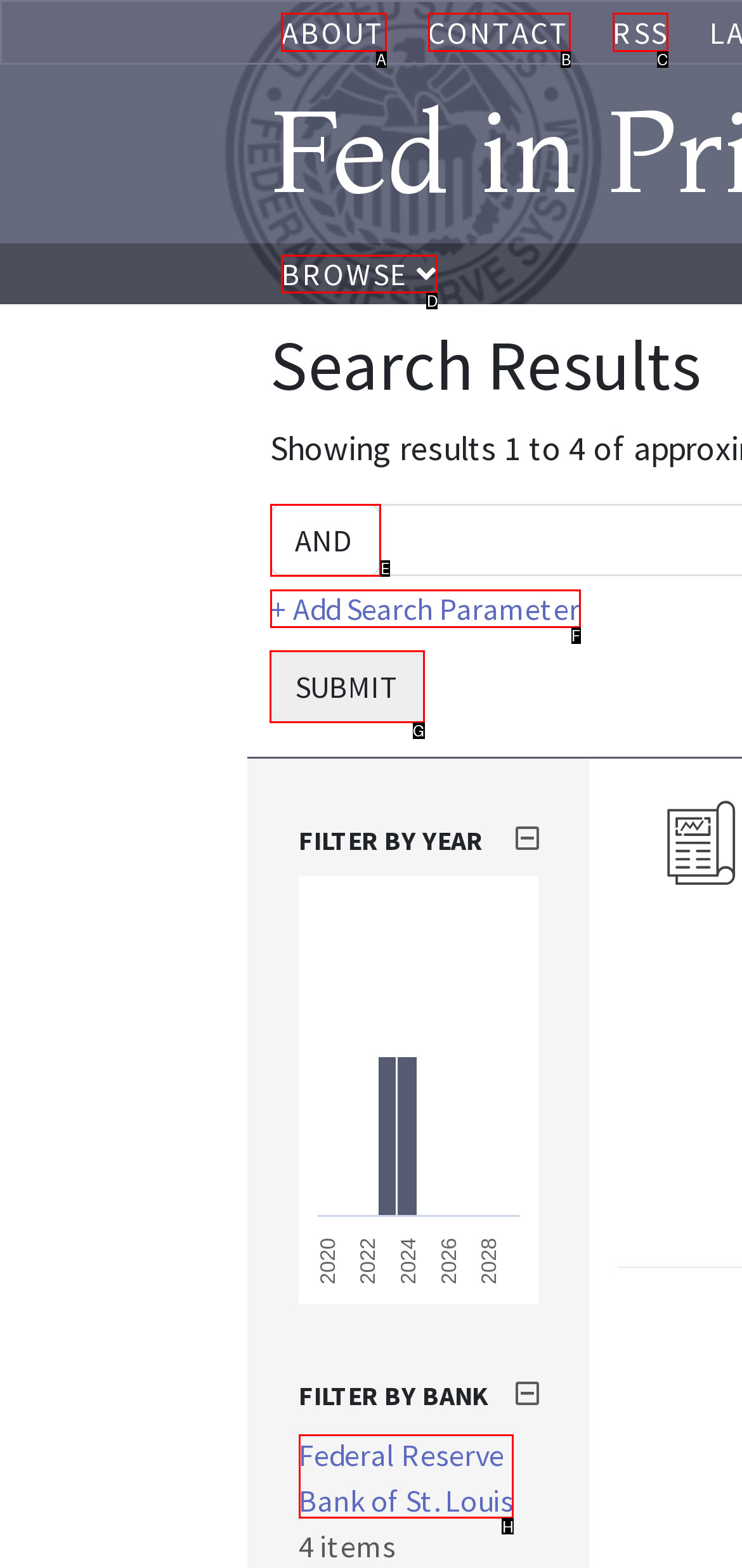Select the proper HTML element to perform the given task: submit search Answer with the corresponding letter from the provided choices.

G